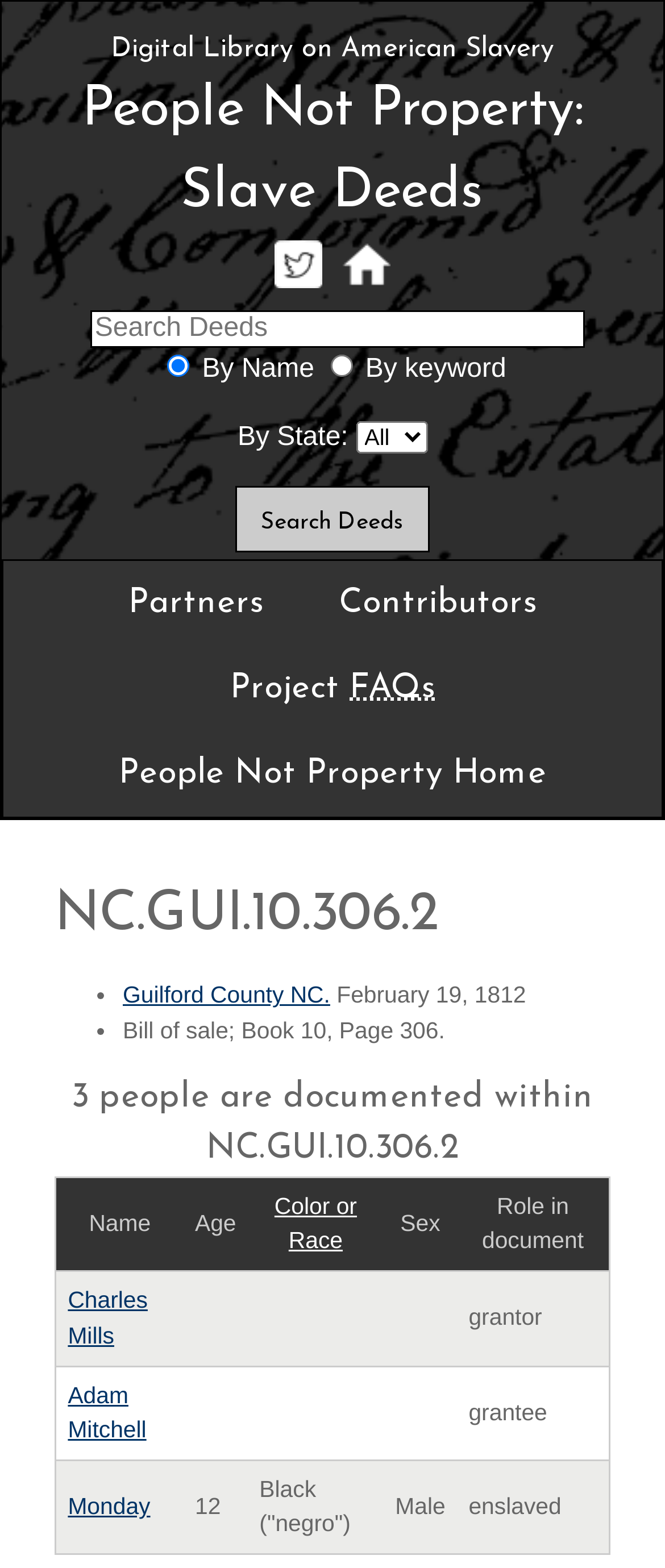Explain in detail what you observe on this webpage.

The webpage is dedicated to the Digital Library on American Slavery, specifically the "People Not Property: Slave Deeds" collection. At the top, there is a heading that reads "Digital Library on American Slavery People Not Property: Slave Deeds" followed by two links, "Digital Library on American Slavery" and "People Not Property: Slave Deeds". 

Below the heading, there are two social media links, "Twitter" and "Home", accompanied by their respective icons. A search bar is located to the right of the social media links, with a textbox labeled "Search terms" and two radio buttons, "By Name" and "By keyword", with "By Name" selected by default. A dropdown menu labeled "By State:" is situated to the right of the radio buttons, and a "Search Deeds" button is positioned below the search bar.

The webpage also features a section with links to "Partners", "Contributors", "Project FAQs", and "People Not Property Home". Below this section, there is a heading "NC.GUI.10.306.2" followed by a list of two items, each consisting of a bullet point, a link to a location ("Guilford County NC."), a date ("February 19, 1812"), and a description ("Bill of sale; Book 10, Page 306.").

The main content of the webpage is a table that documents three people within the NC.GUI.10.306.2 collection. The table has five columns: "Name", "Age", "Color or Race", "Sex", and "Role in document". Each row represents an individual, with their respective information filled in the corresponding columns. The individuals listed are Charles Mills, Adam Mitchell, and Monday, with their roles in the document being "grantor", "grantee", and "enslaved", respectively.